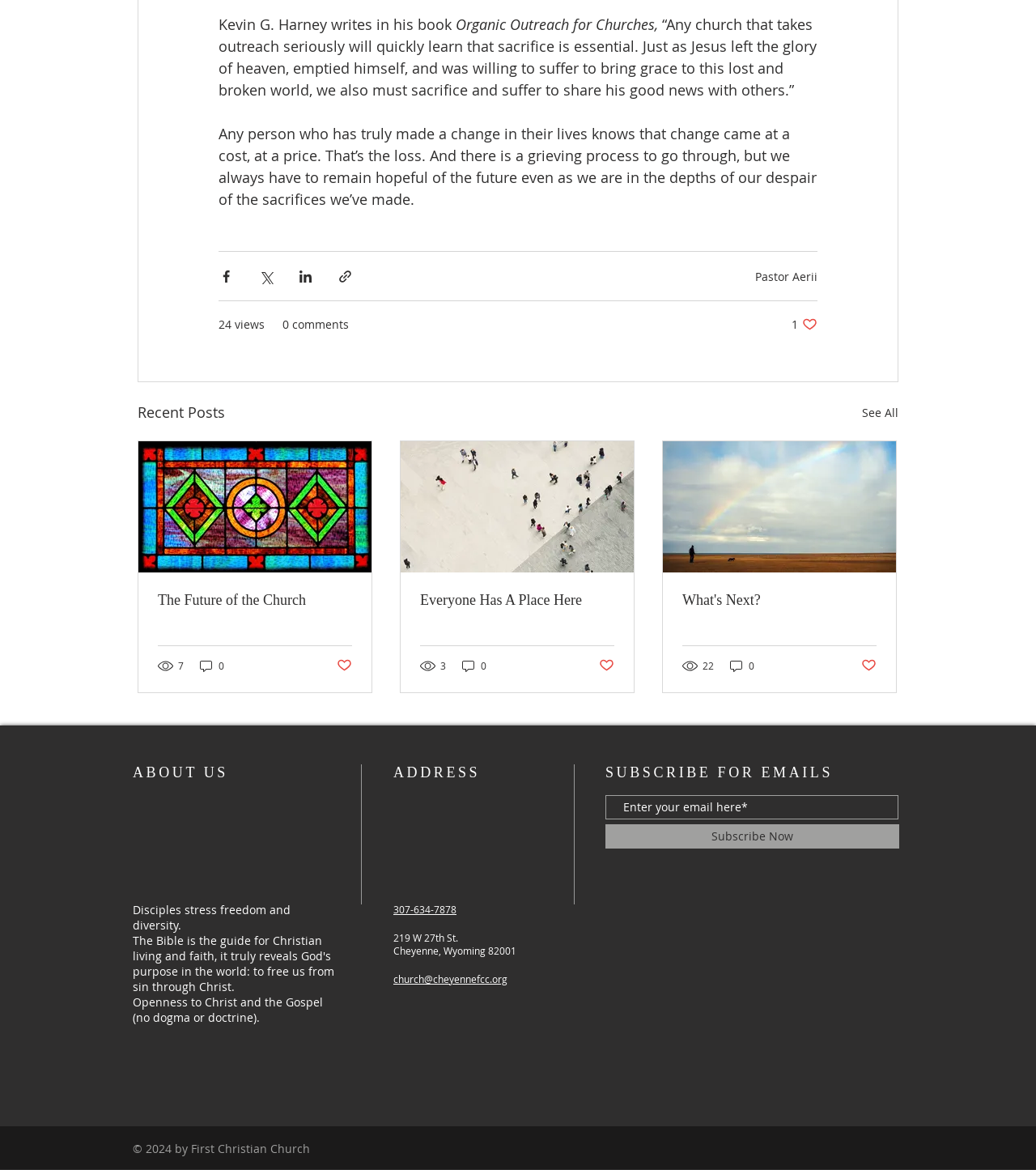Please identify the bounding box coordinates of the clickable area that will fulfill the following instruction: "View the article 'The Future of the Church'". The coordinates should be in the format of four float numbers between 0 and 1, i.e., [left, top, right, bottom].

[0.152, 0.506, 0.34, 0.52]